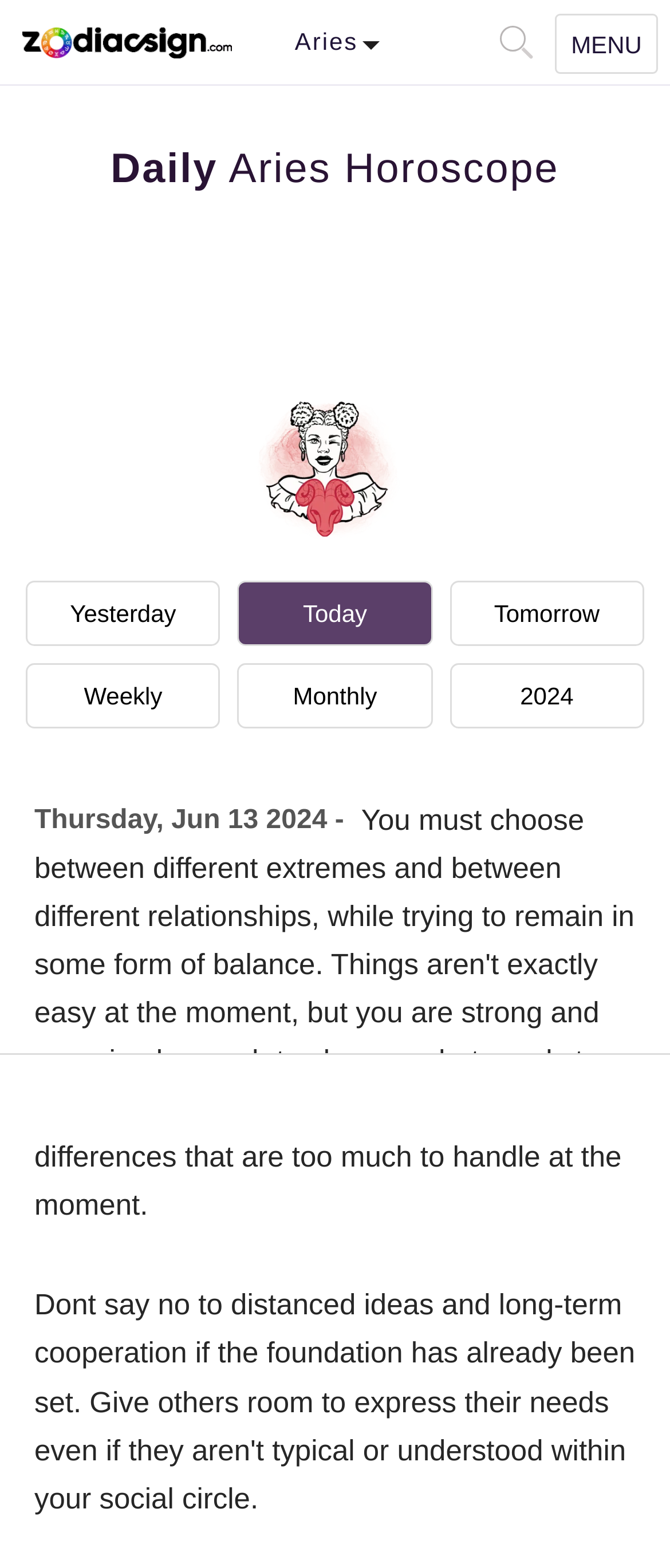How many navigation links are there?
Refer to the image and give a detailed response to the question.

I counted the links 'Yesterday', 'Today', 'Tomorrow', 'Weekly', 'Monthly', and '2024' which are navigation links, so there are 6 navigation links.